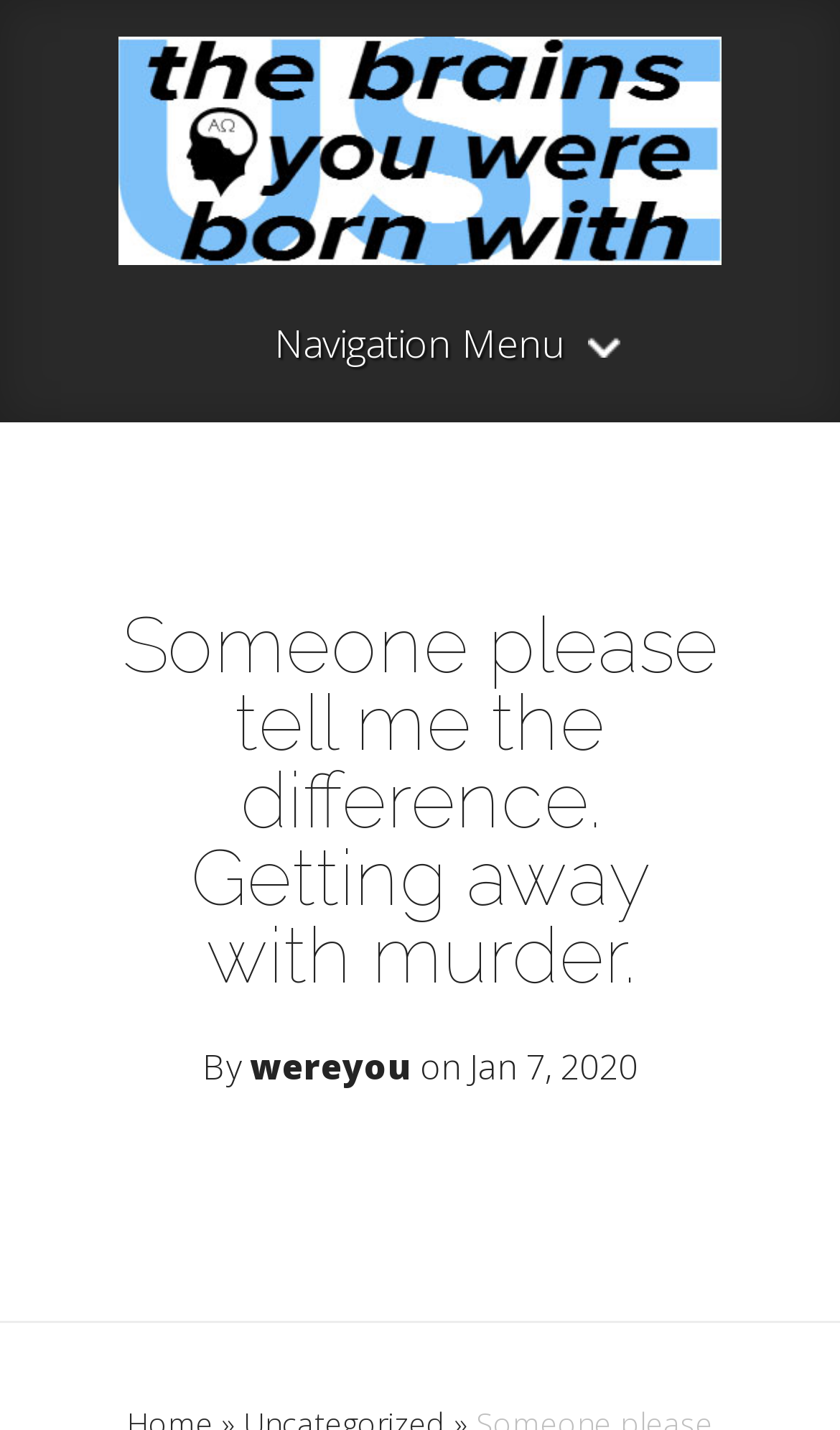Write an elaborate caption that captures the essence of the webpage.

The webpage appears to be a blog post or article page. At the top, there is a logo or icon of "The Brains You Were Born With" accompanied by a link with the same text, positioned near the top-left corner of the page. 

Below the logo, a navigation menu link is situated, taking up a significant portion of the top section of the page. 

The main content of the page is an article, which occupies most of the page's real estate. The article's title, "Someone please tell me the difference. Getting away with murder.", is prominently displayed in a large heading near the top of the article section, roughly in the middle of the page. 

Underneath the title, there is a byline that reads "By wereyou on Jan 7, 2020", indicating the author and publication date of the article.